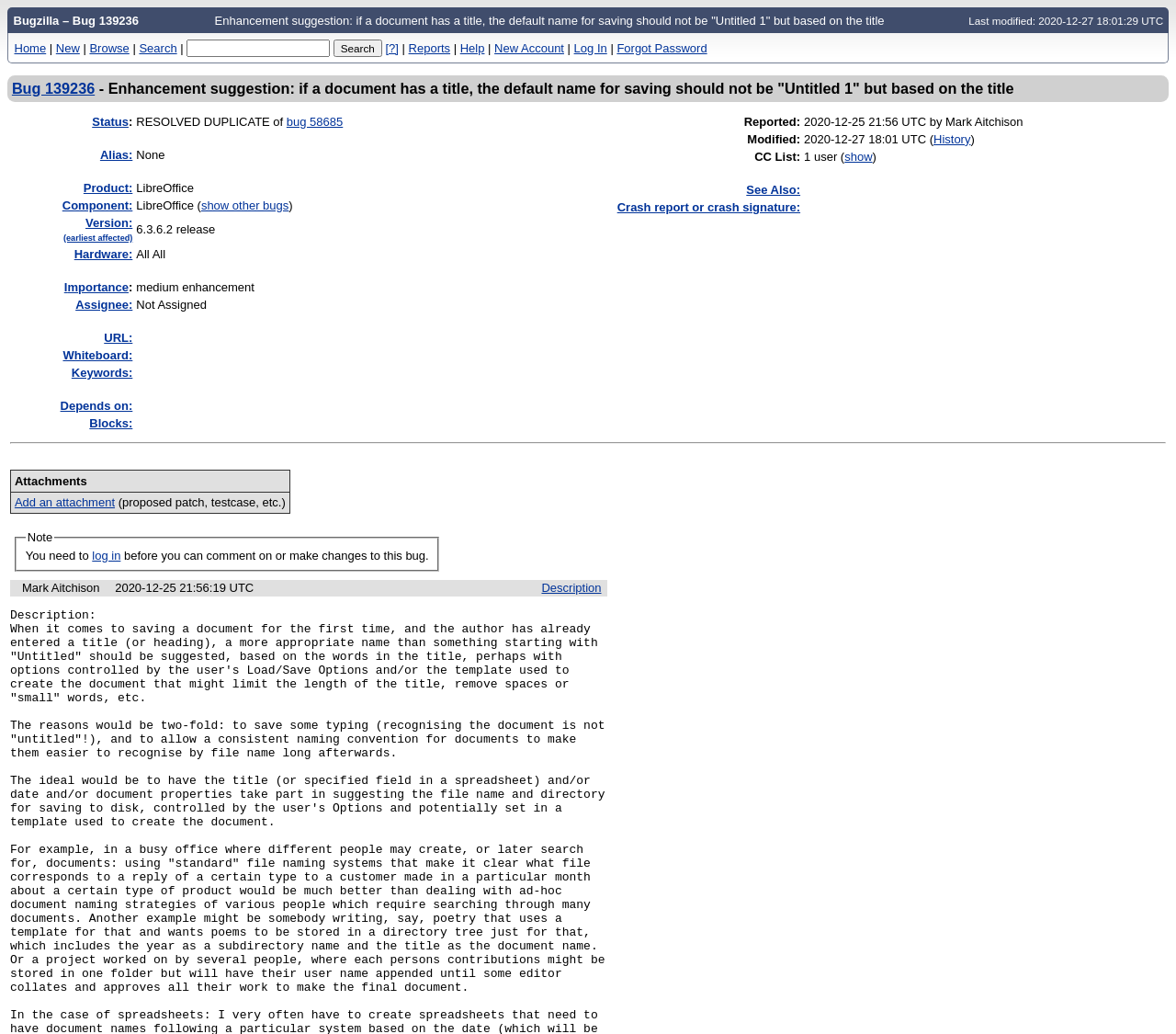Can you look at the image and give a comprehensive answer to the question:
What is the status of bug 139236?

I found the answer by looking at the table with the bug details, where the status is listed as 'RESOLVED DUPLICATE of bug 58685'.